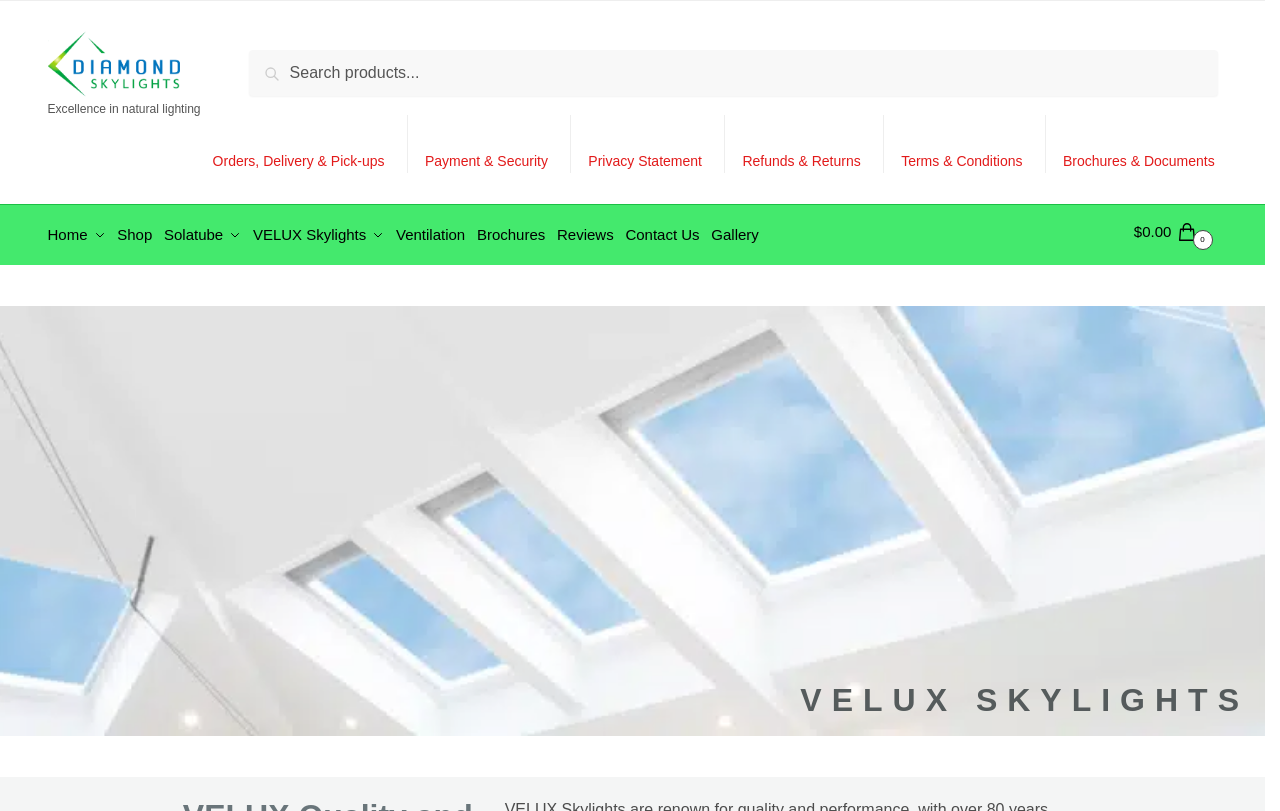Locate the bounding box coordinates of the element that should be clicked to execute the following instruction: "get started with Adfinix".

None